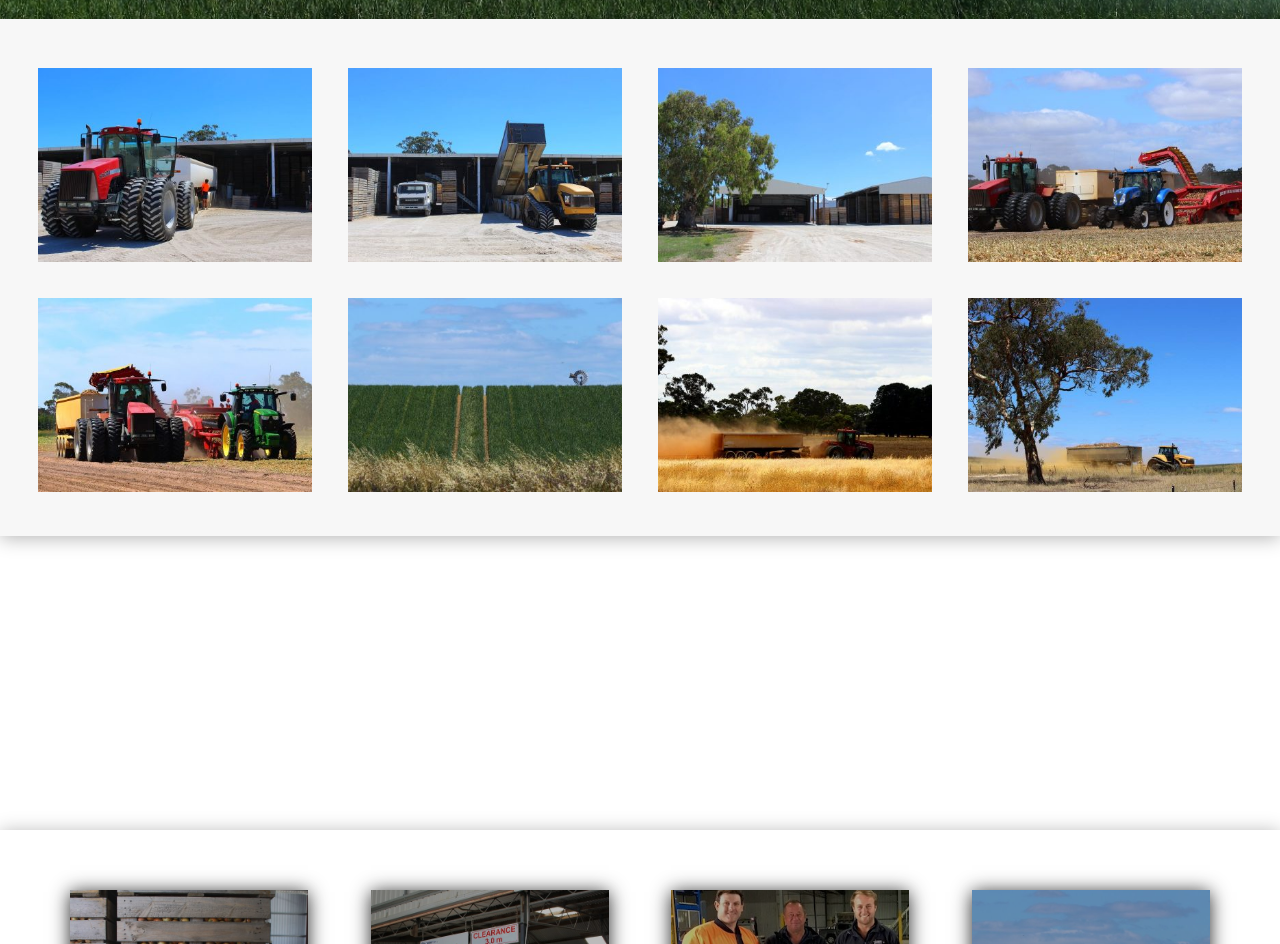How many links are there on the webpage?
Look at the image and provide a short answer using one word or a phrase.

10